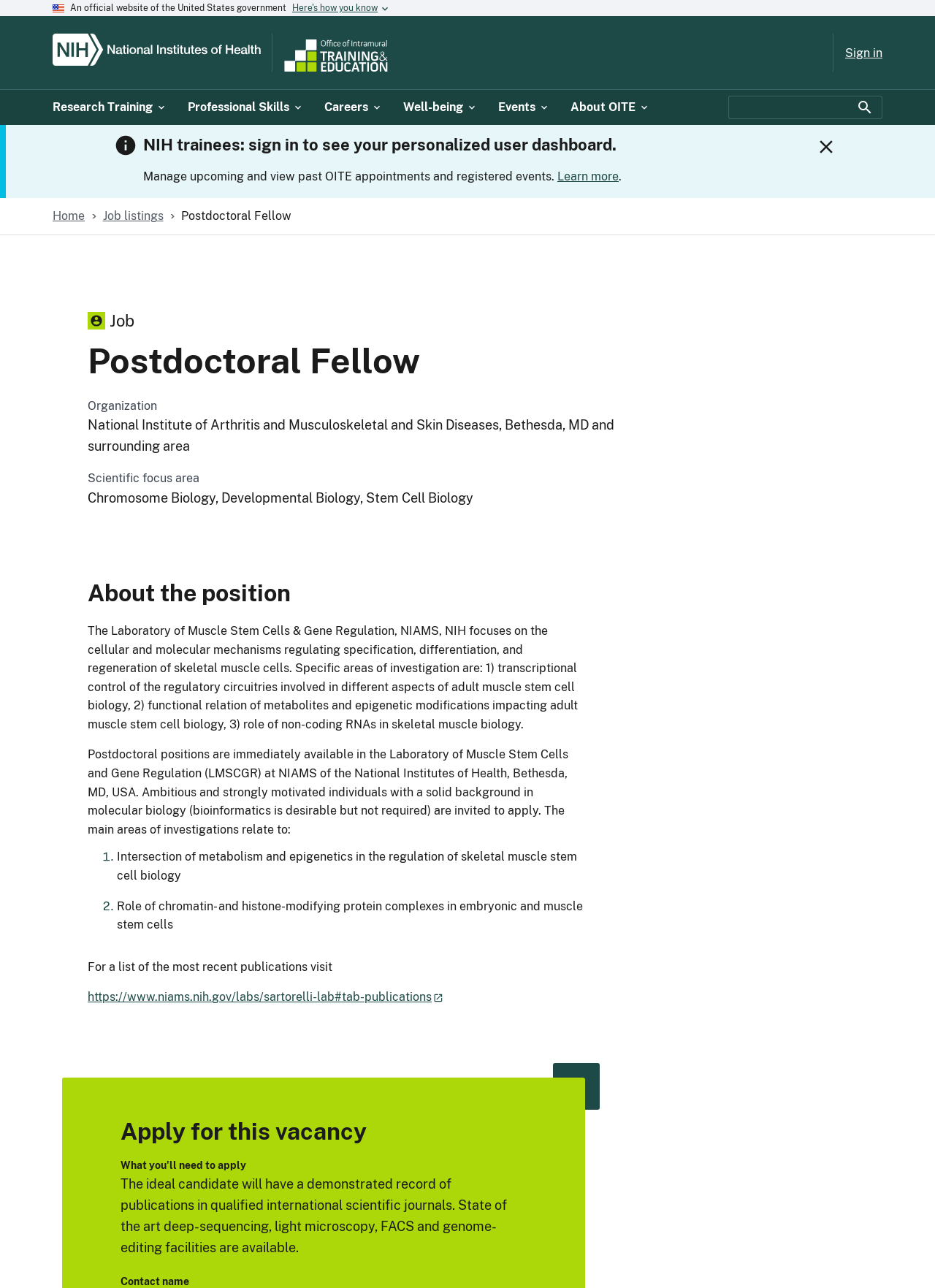Find the bounding box coordinates for the HTML element described in this sentence: "Here's how you know". Provide the coordinates as four float numbers between 0 and 1, in the format [left, top, right, bottom].

[0.312, 0.002, 0.404, 0.01]